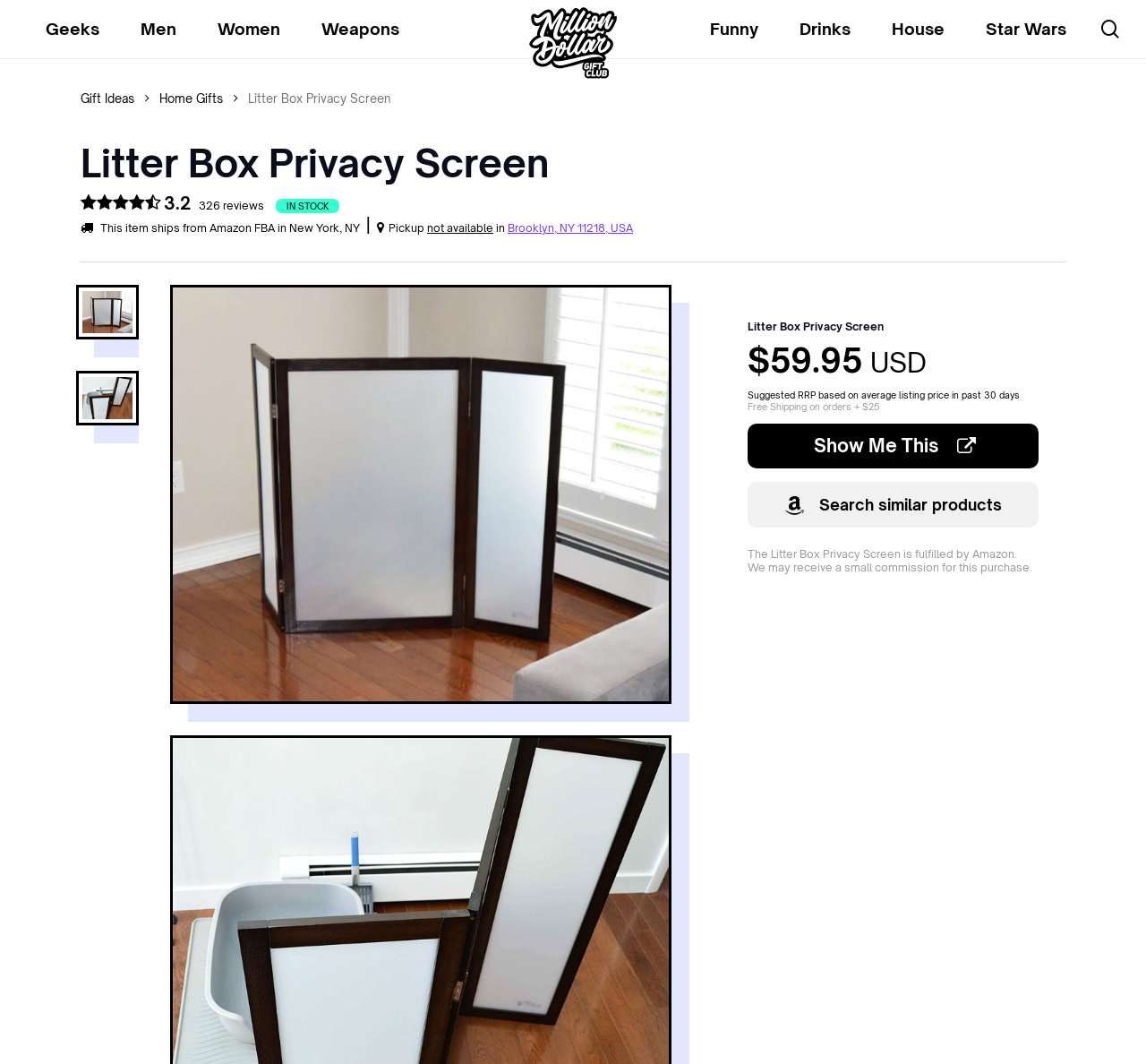Please give the bounding box coordinates of the area that should be clicked to fulfill the following instruction: "Search for a product". The coordinates should be in the format of four float numbers from 0 to 1, i.e., [left, top, right, bottom].

[0.07, 0.058, 0.93, 0.109]